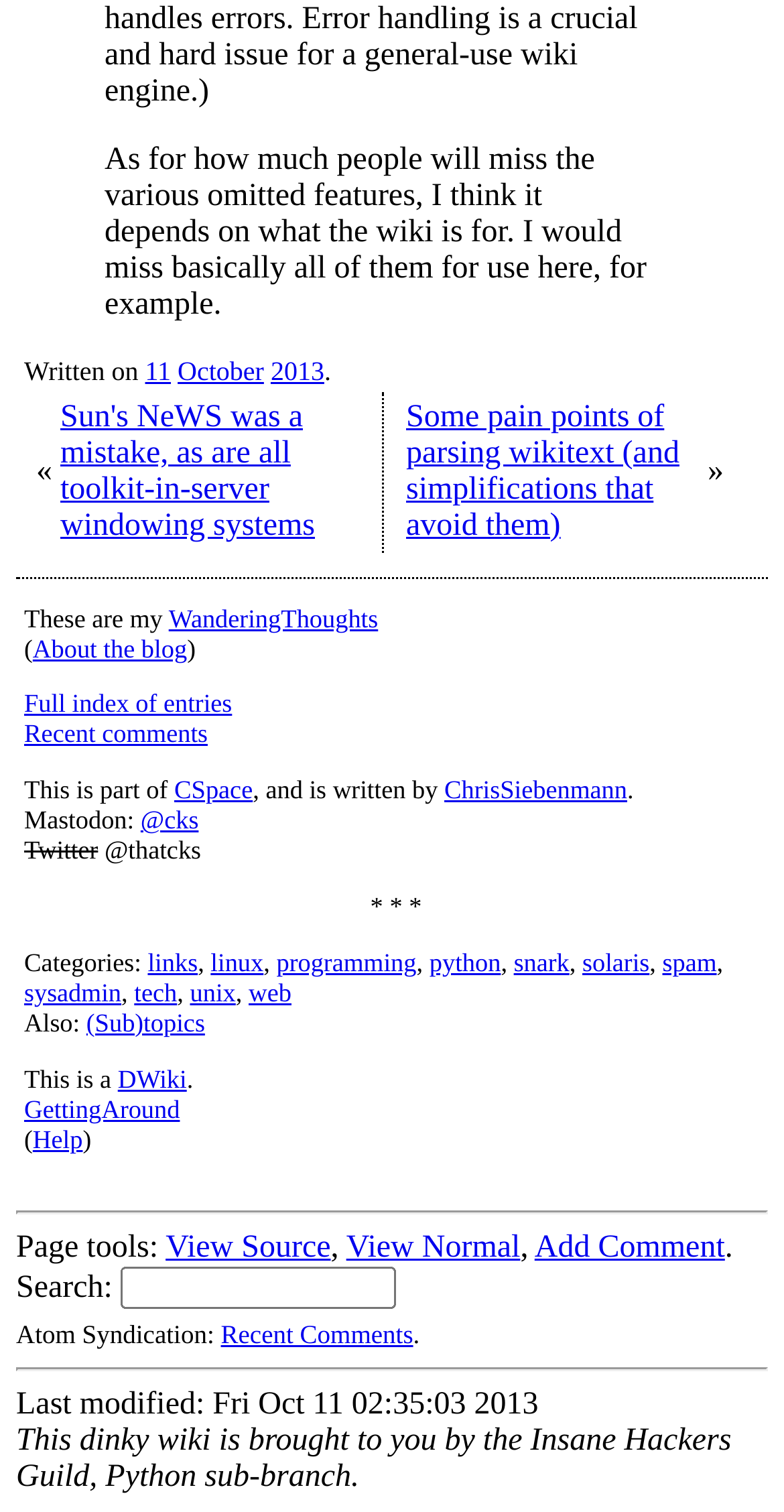Can you determine the bounding box coordinates of the area that needs to be clicked to fulfill the following instruction: "View the recent comments"?

[0.282, 0.872, 0.527, 0.892]